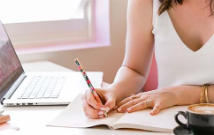What is the source of the soft light in the image?
Using the image as a reference, answer the question with a short word or phrase.

A window